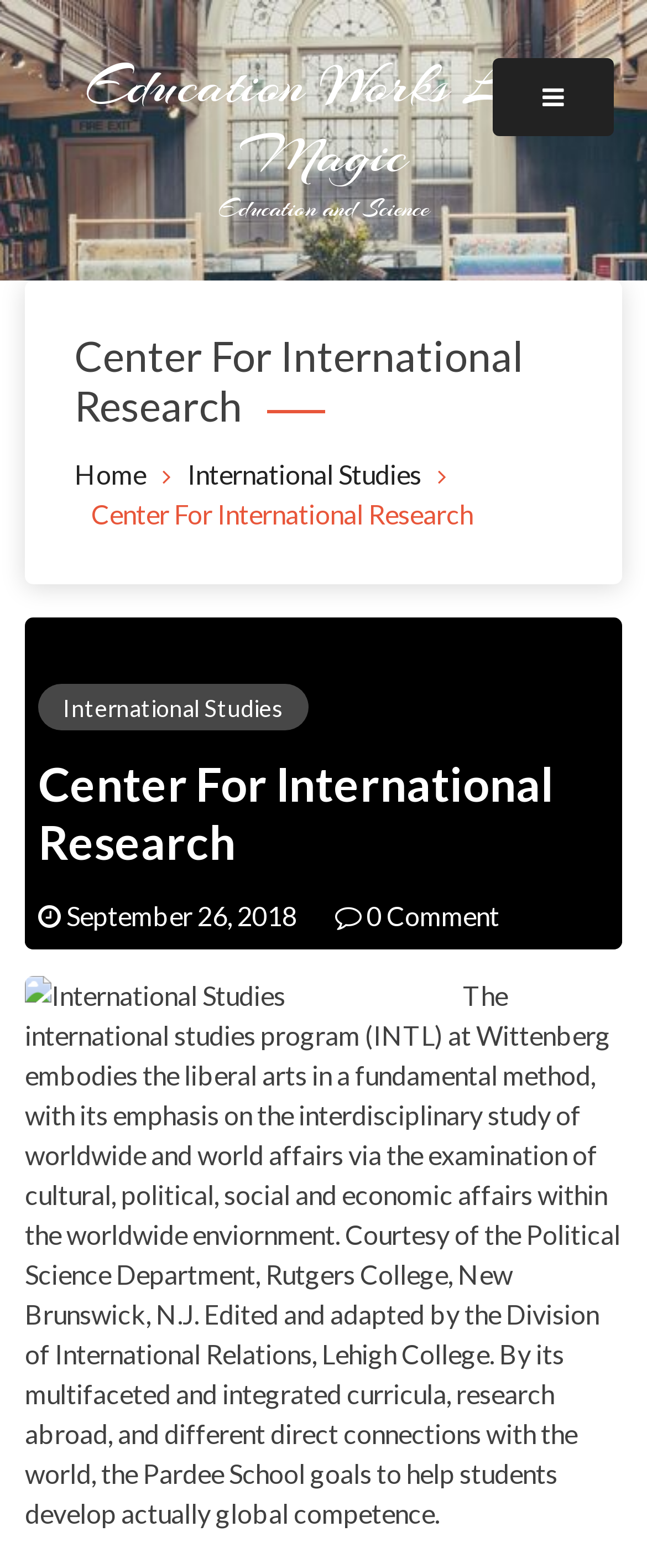What is the name of the department mentioned on this webpage?
Please give a detailed and elaborate answer to the question.

The webpage mentions a department in the text, and the name of the department is 'Political Science Department'. This text is located in a static text element with bounding box coordinates [0.038, 0.625, 0.959, 0.975]. The department is mentioned as 'Courtesy of the Political Science Department, Rutgers College, New Brunswick, N.J.'.